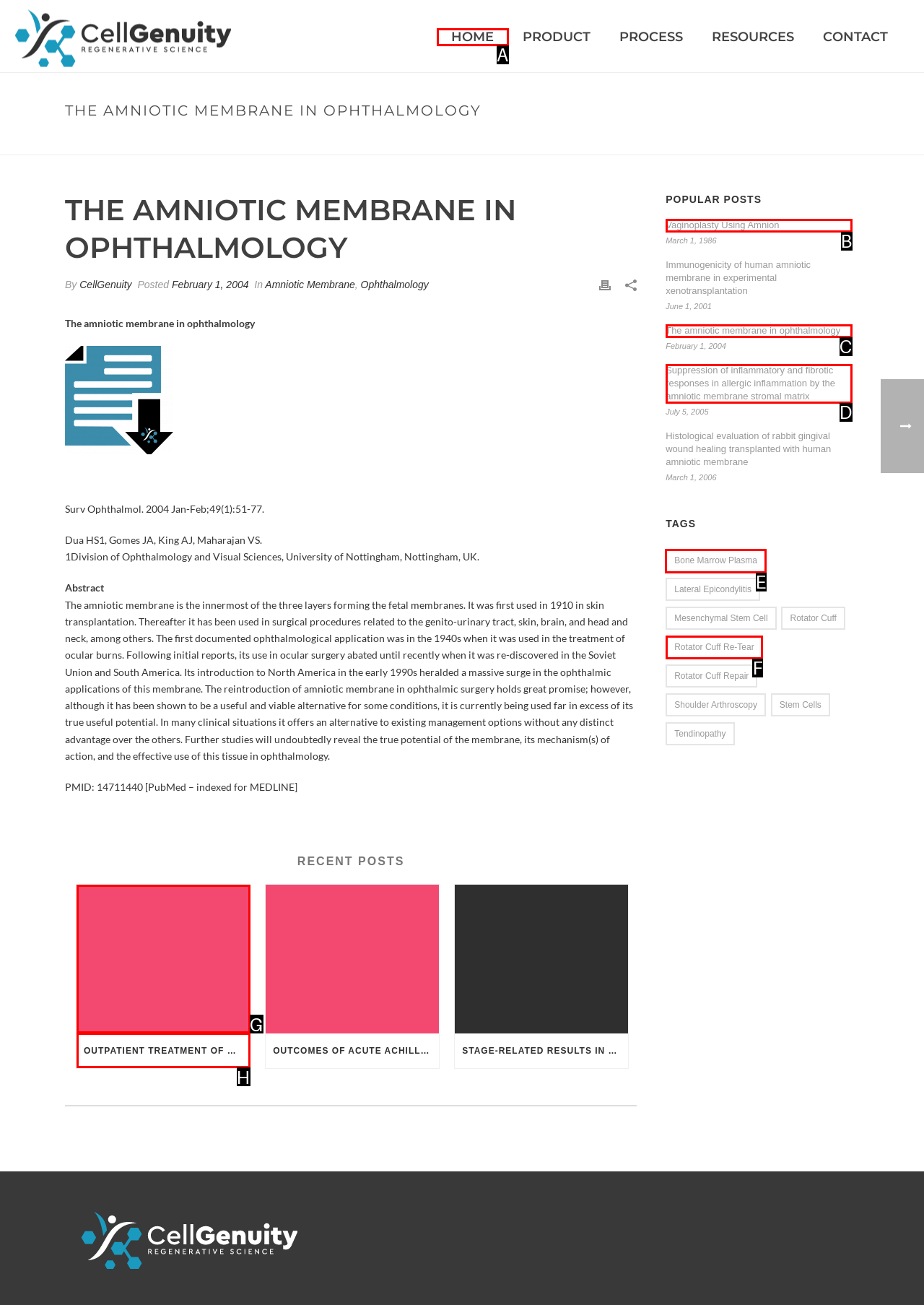Tell me which option I should click to complete the following task: Click on the Bone marrow plasma tag
Answer with the option's letter from the given choices directly.

E